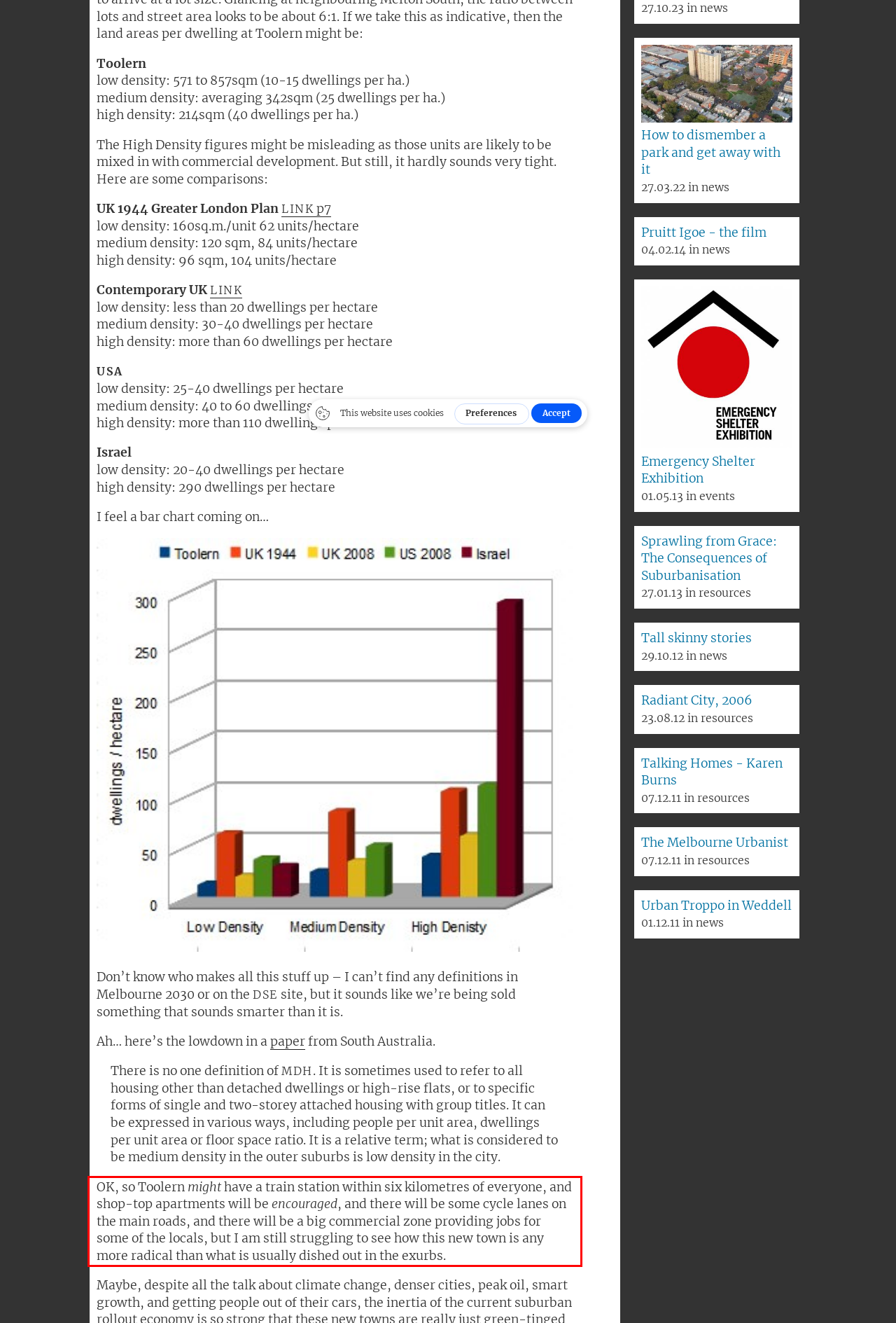Identify the text within the red bounding box on the webpage screenshot and generate the extracted text content.

OK, so Toolern might have a train station within six kilometres of everyone, and shop-top apartments will be encouraged, and there will be some cycle lanes on the main roads, and there will be a big commercial zone providing jobs for some of the locals, but I am still struggling to see how this new town is any more radical than what is usually dished out in the exurbs.